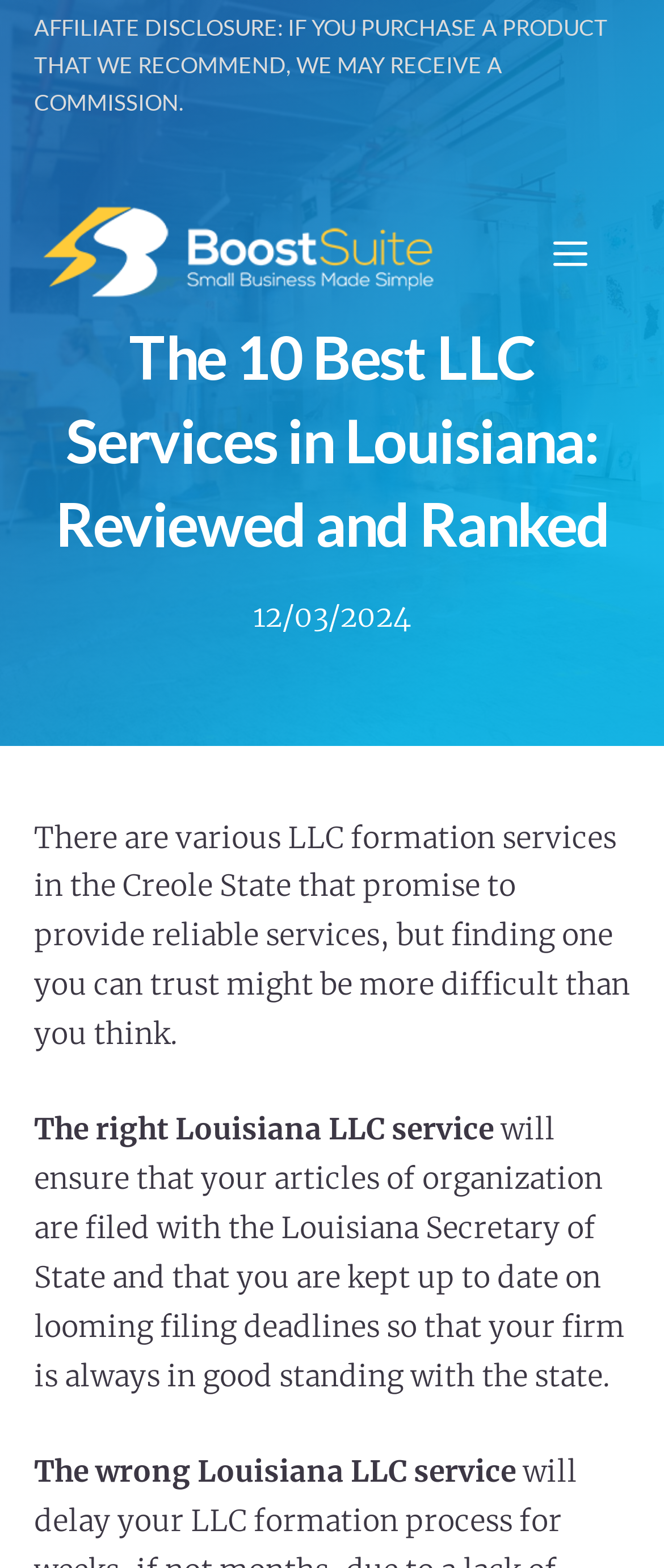Provide the bounding box coordinates of the HTML element described as: "alt="Boost Suite"". The bounding box coordinates should be four float numbers between 0 and 1, i.e., [left, top, right, bottom].

[0.051, 0.147, 0.667, 0.171]